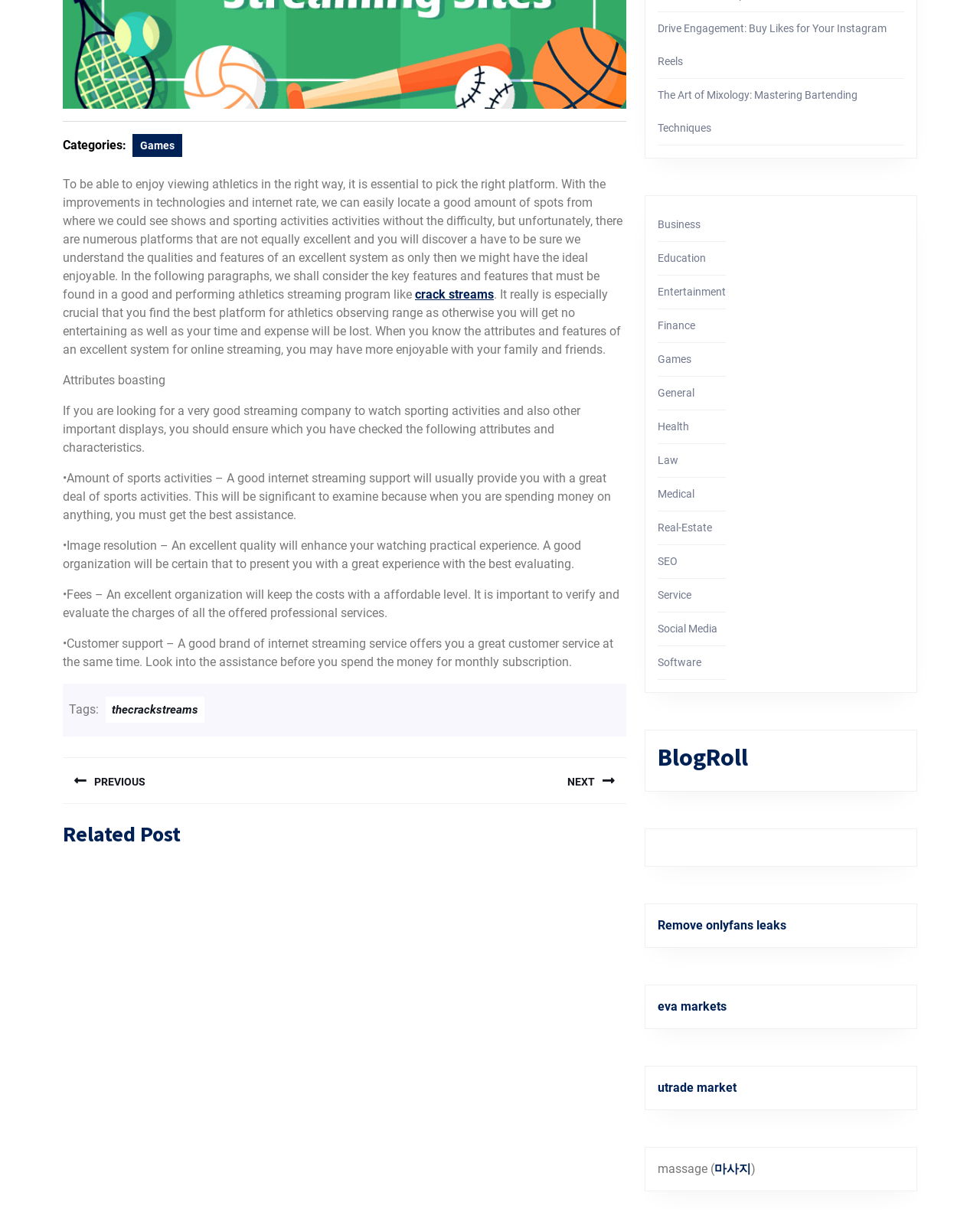Extract the bounding box coordinates for the UI element described by the text: "Careers". The coordinates should be in the form of [left, top, right, bottom] with values between 0 and 1.

None